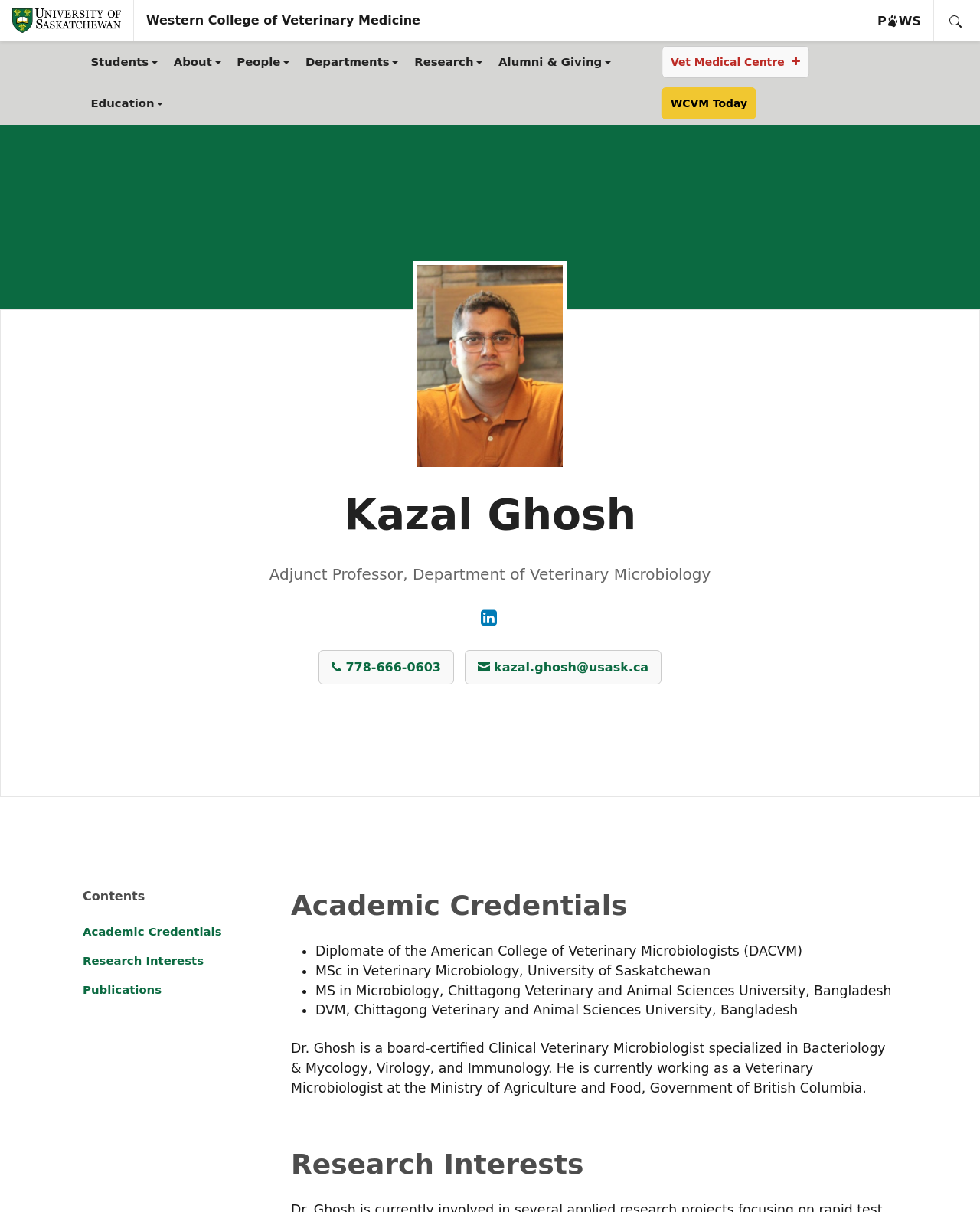Determine the bounding box coordinates of the clickable element to achieve the following action: 'Share the page'. Provide the coordinates as four float values between 0 and 1, formatted as [left, top, right, bottom].

None